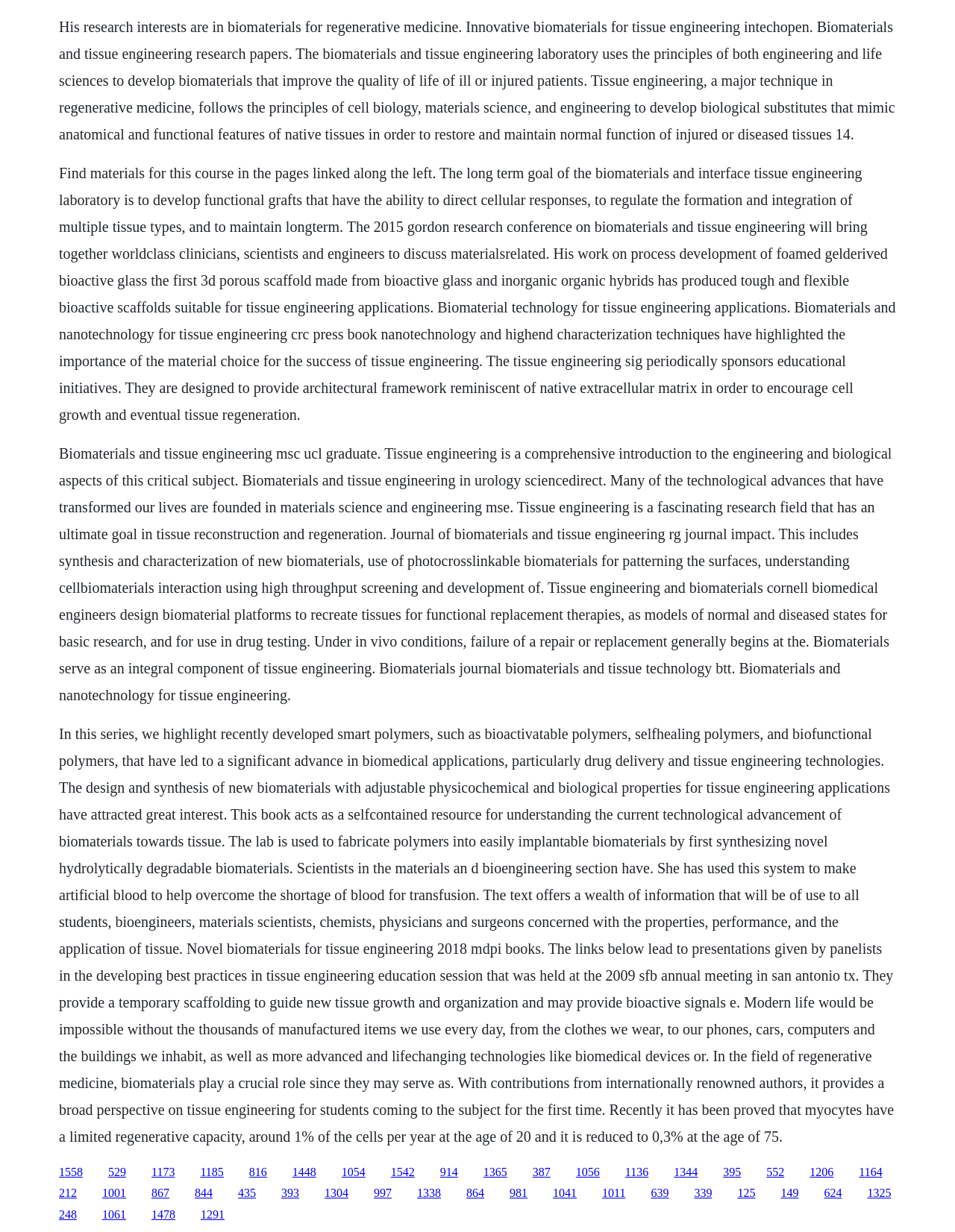Identify the bounding box coordinates necessary to click and complete the given instruction: "click the link '1185'".

[0.21, 0.946, 0.234, 0.956]